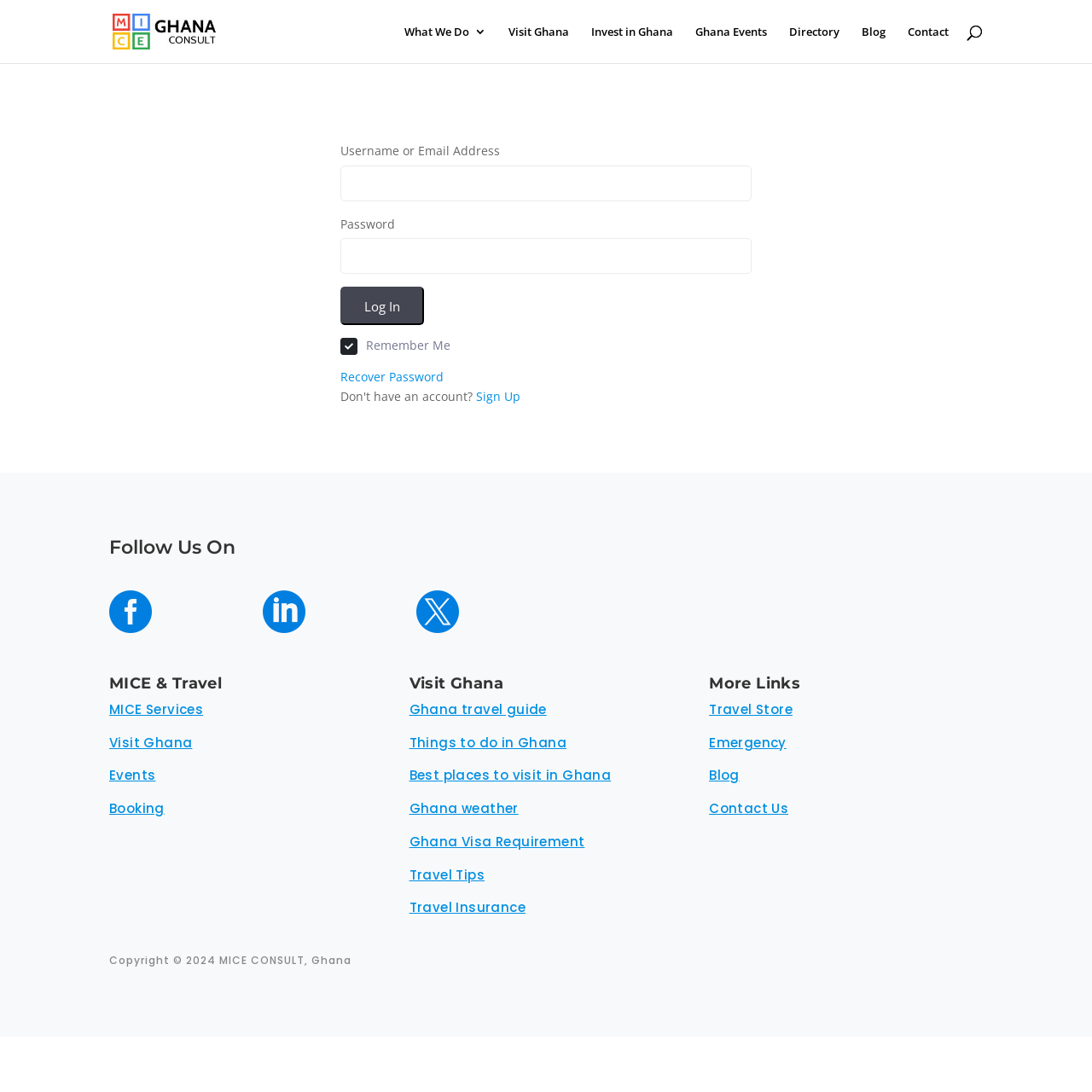Please determine the bounding box coordinates of the element to click on in order to accomplish the following task: "Recover password". Ensure the coordinates are four float numbers ranging from 0 to 1, i.e., [left, top, right, bottom].

[0.312, 0.337, 0.406, 0.352]